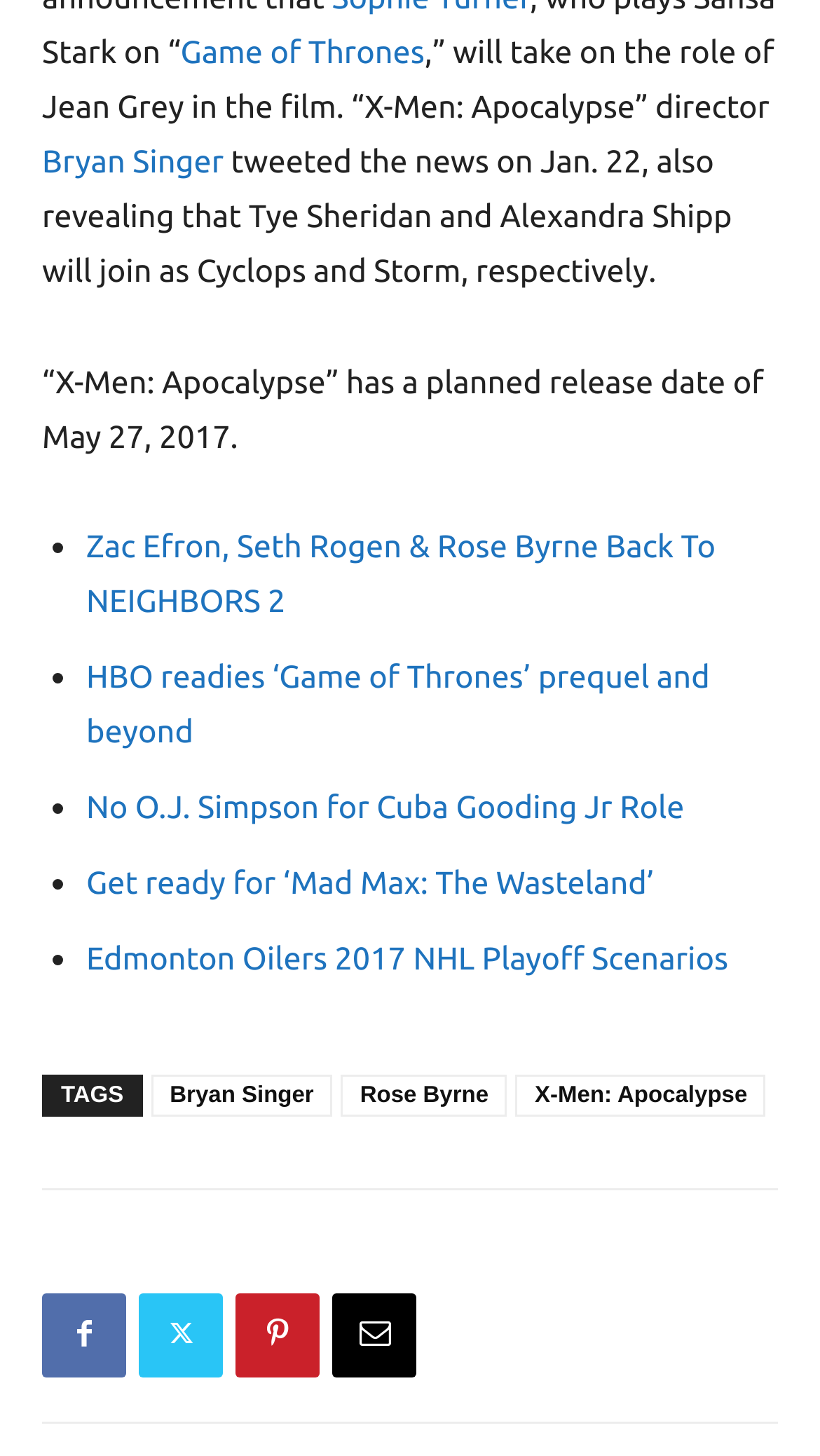Find the bounding box coordinates for the area you need to click to carry out the instruction: "Share on Facebook". The coordinates should be four float numbers between 0 and 1, indicated as [left, top, right, bottom].

[0.051, 0.848, 0.821, 0.879]